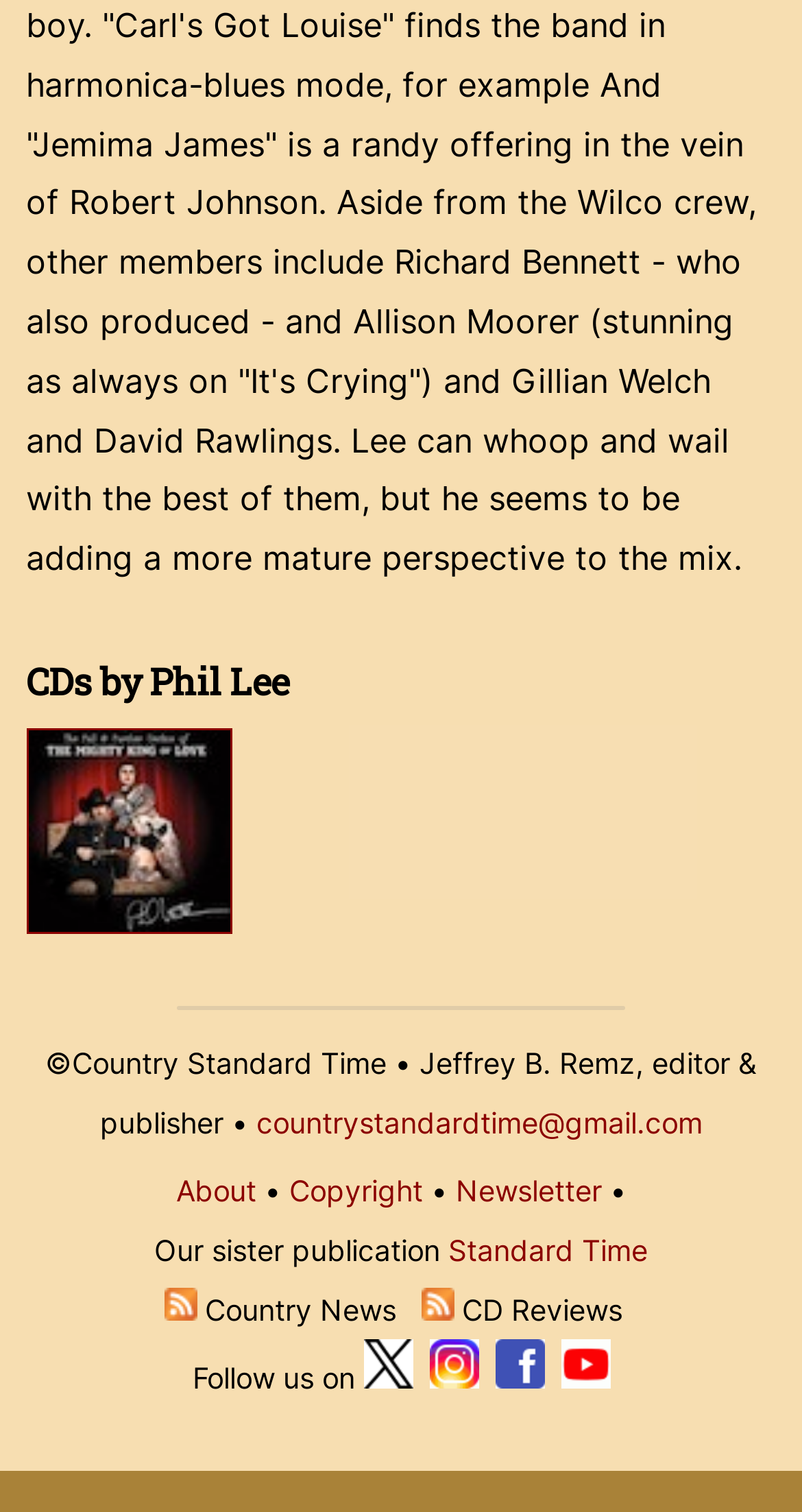What is the title of the album shown on this webpage?
Refer to the screenshot and respond with a concise word or phrase.

The Fall & Further Decline of the Mighty King of Love